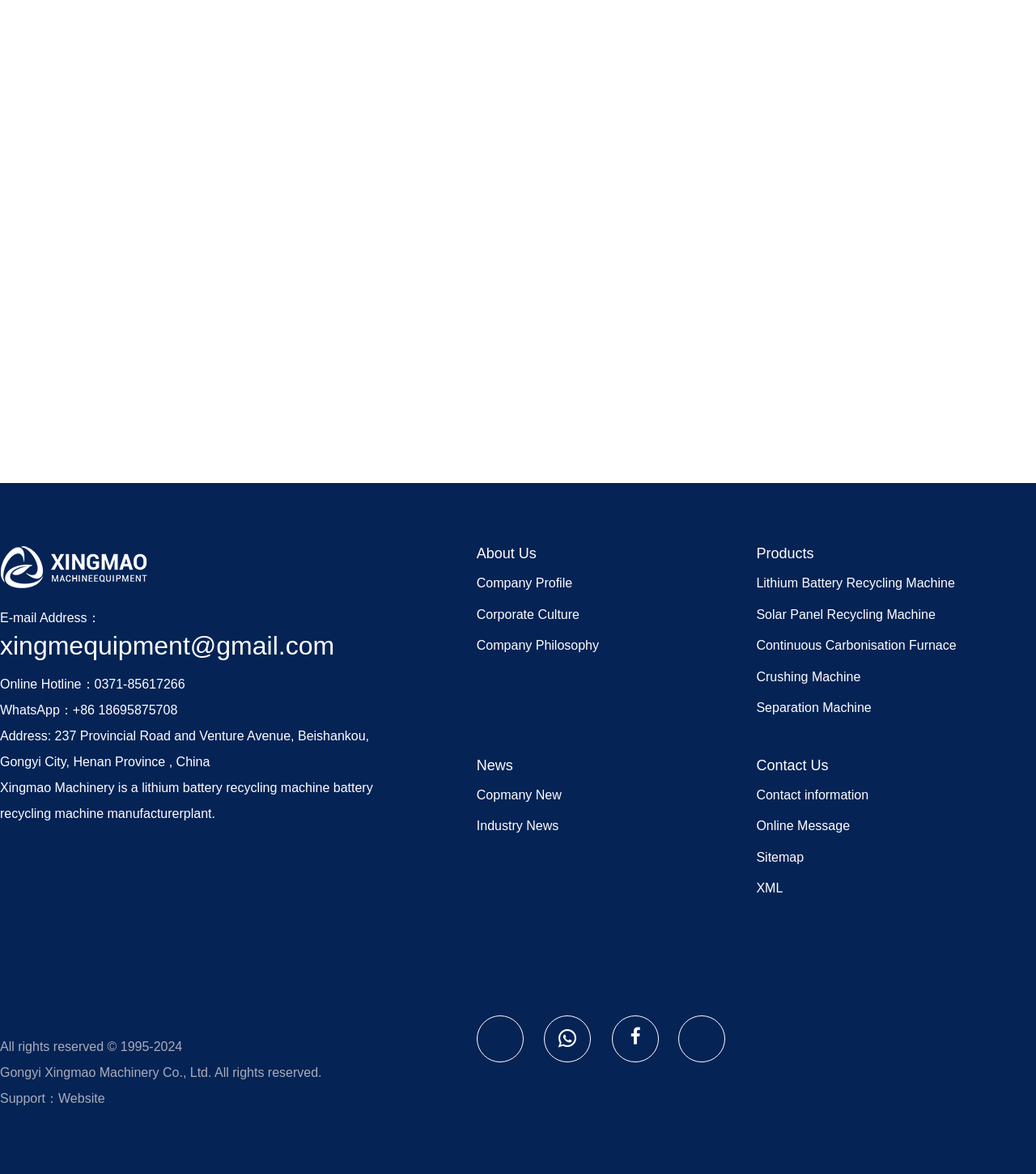Please identify the bounding box coordinates for the region that you need to click to follow this instruction: "Send an email to the company".

[0.0, 0.538, 0.323, 0.563]